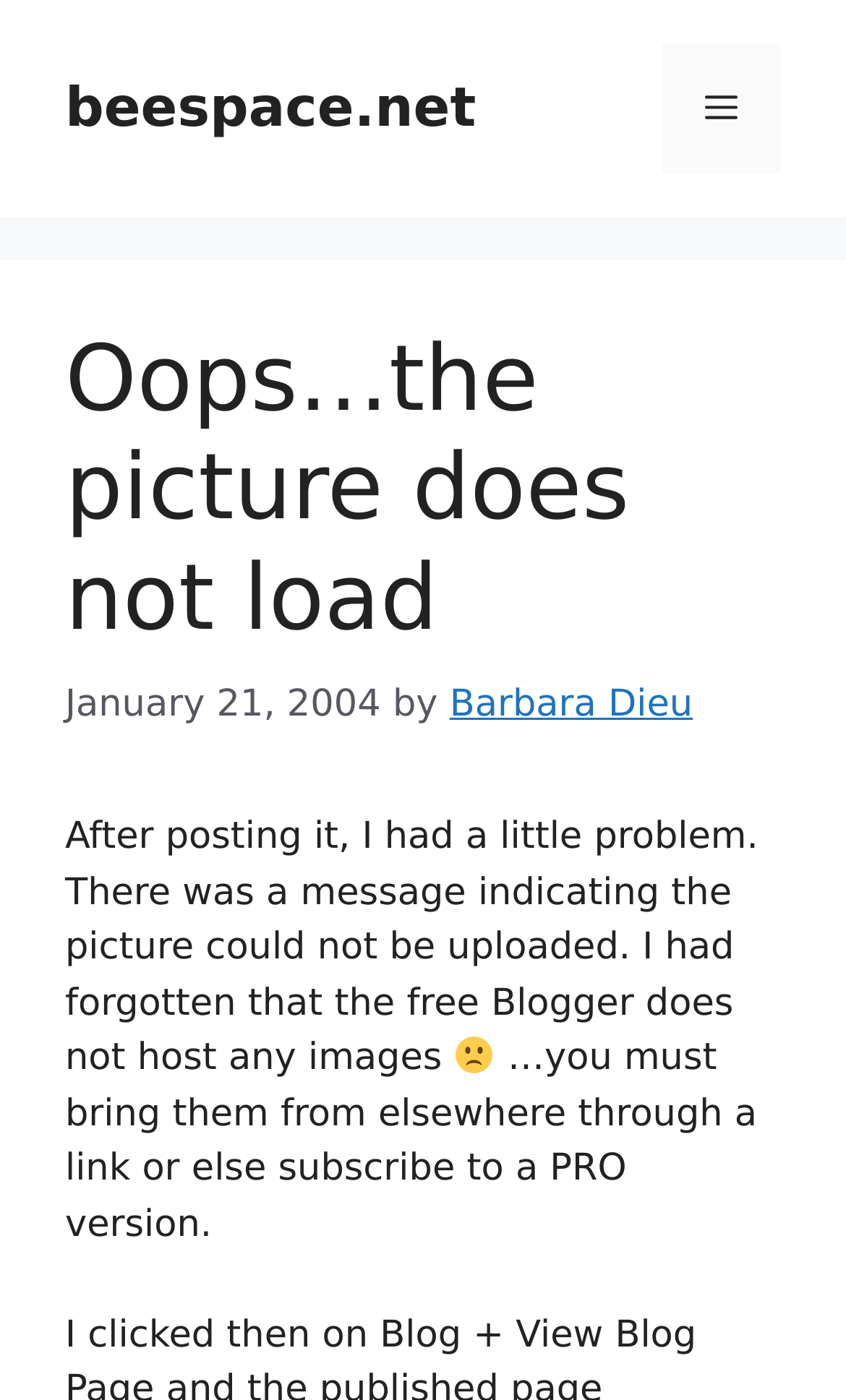What is the name of the website?
Refer to the screenshot and answer in one word or phrase.

beespace.net